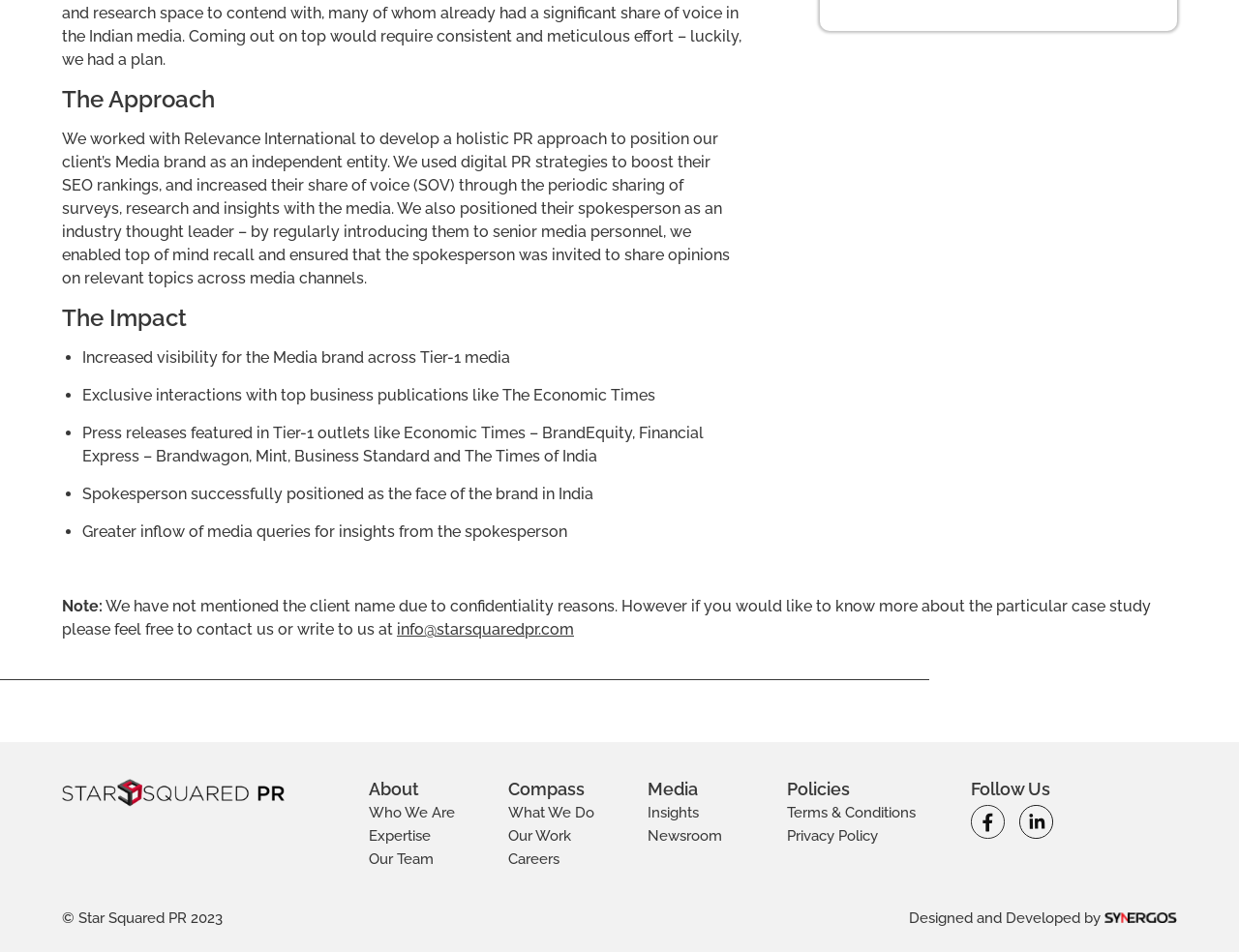Identify the bounding box coordinates of the element that should be clicked to fulfill this task: "Click the 'About' link". The coordinates should be provided as four float numbers between 0 and 1, i.e., [left, top, right, bottom].

[0.297, 0.818, 0.41, 0.845]